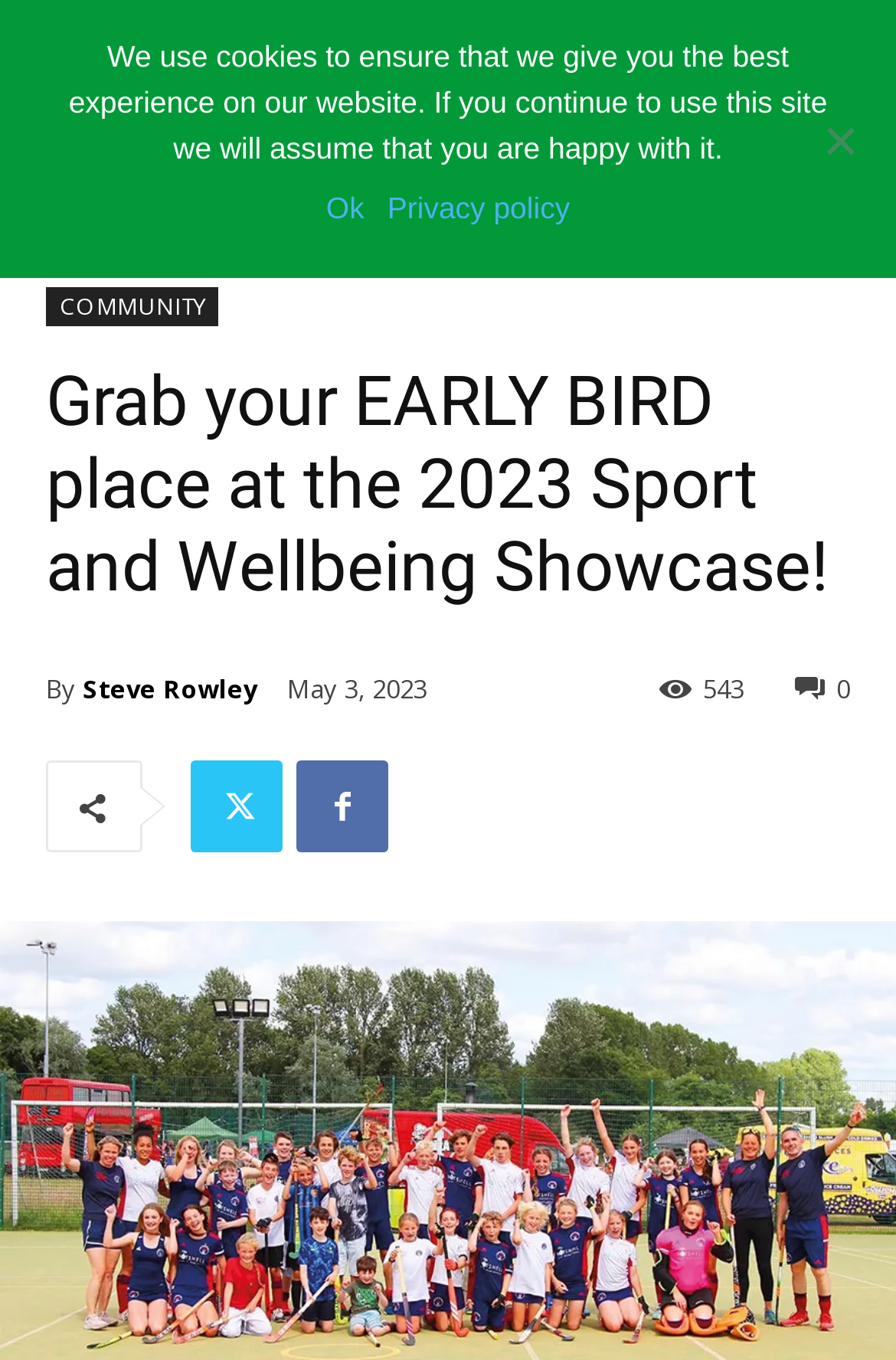Using the description "Ok", predict the bounding box of the relevant HTML element.

[0.364, 0.137, 0.407, 0.171]